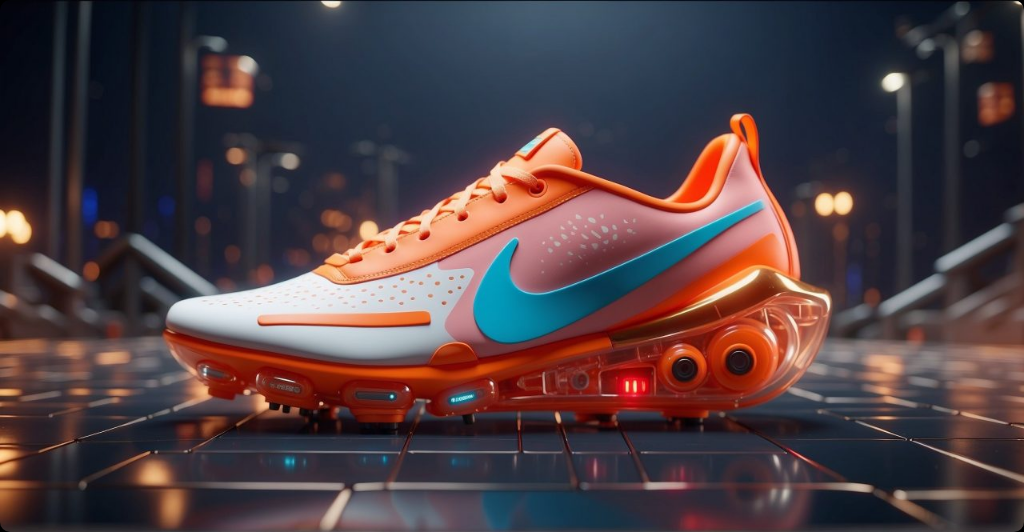Produce a meticulous caption for the image.

The image features a striking modern sneaker, showcasing a unique design with a vibrant color palette of orange, white, and turquoise. The shoe is presented at an angle that highlights its sleek silhouette and innovative details, including a semi-translucent sole with visible cushioning technology. The intricate upper is adorned with perforations for breathability and a large, bold Nike swoosh in turquoise, emphasizing the brand's identity. The background is a futuristic urban setting, enhanced by soft lighting that reflects off the floor, creating a dynamic atmosphere that complements the sneaker's contemporary aesthetics. This visual representation signifies the intersection of style and performance in today’s sneaker culture.